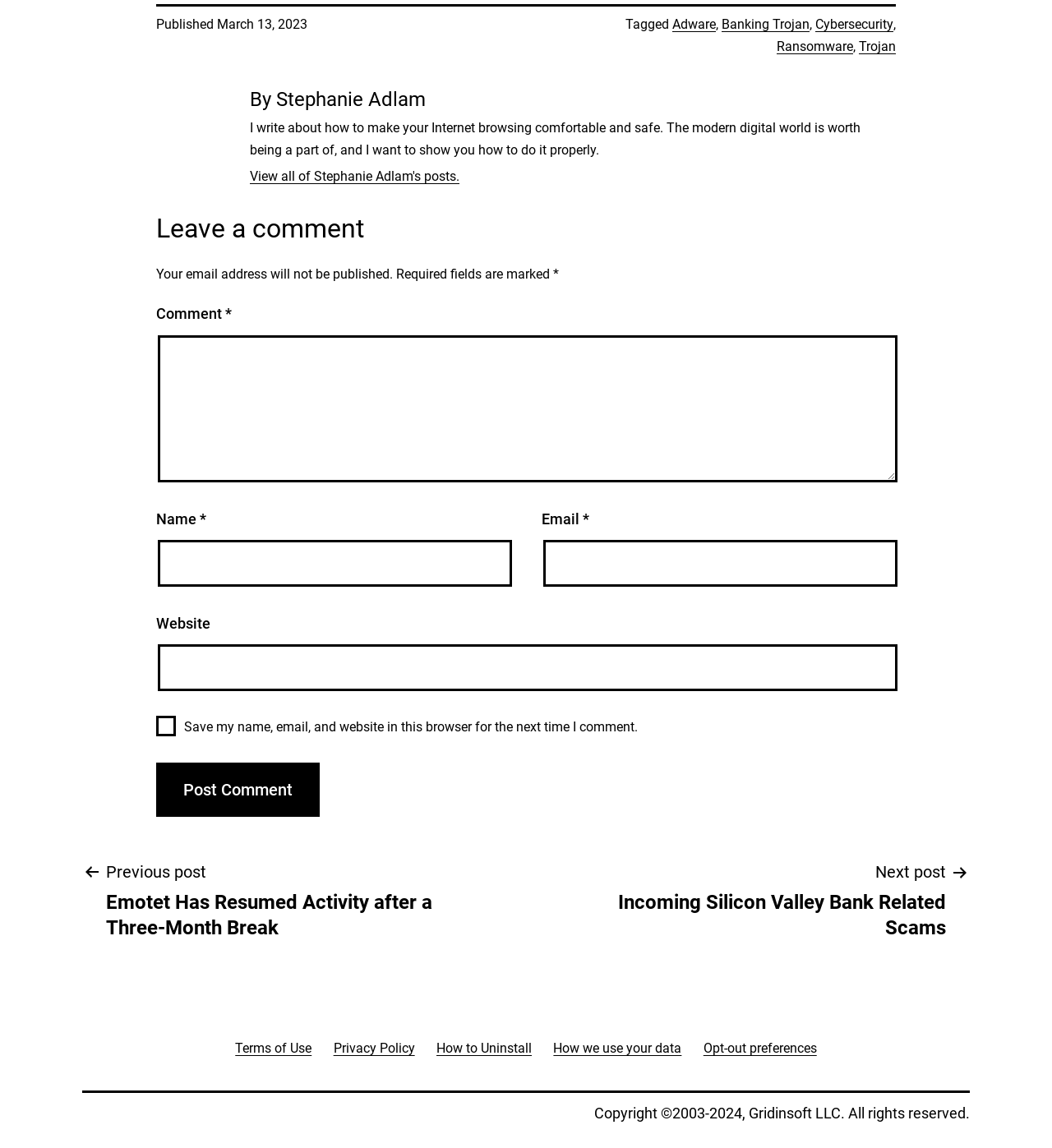Can you find the bounding box coordinates of the area I should click to execute the following instruction: "View all posts by Stephanie Adlam"?

[0.238, 0.144, 0.437, 0.163]